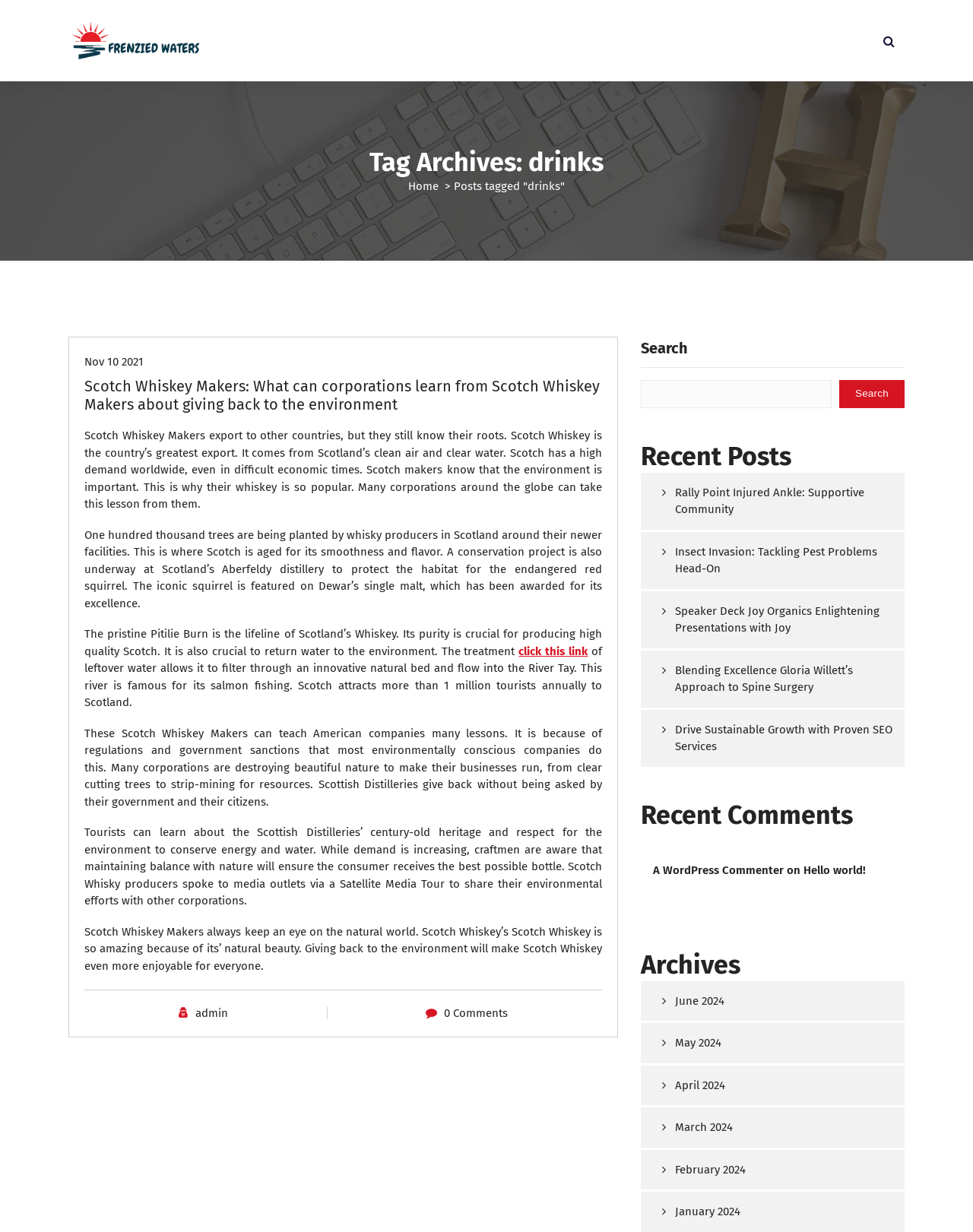Answer briefly with one word or phrase:
What is the name of the river mentioned in the article?

River Tay